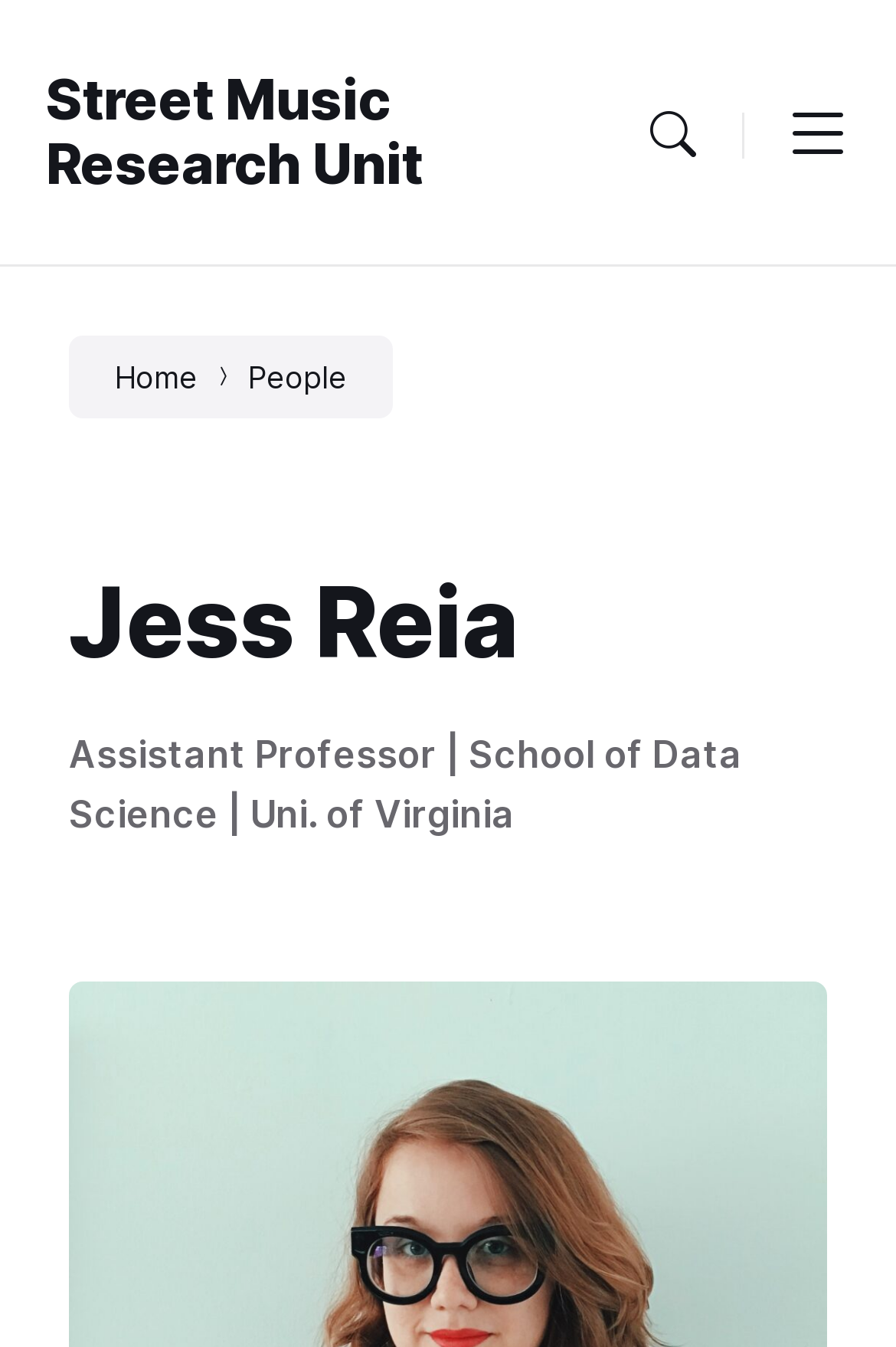What is Jess Reia's profession?
Answer the question with a single word or phrase derived from the image.

Assistant Professor